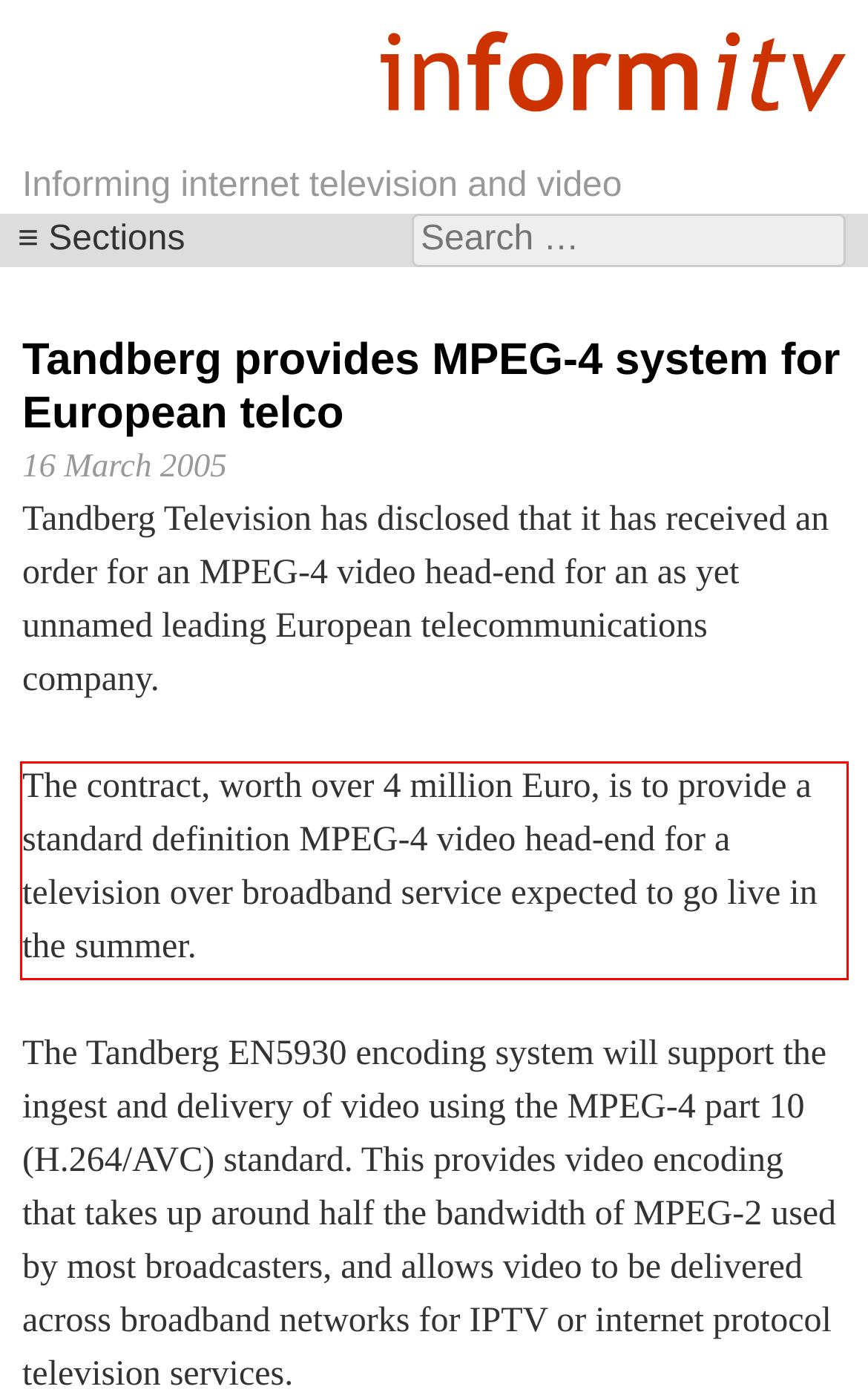Look at the screenshot of the webpage, locate the red rectangle bounding box, and generate the text content that it contains.

The contract, worth over 4 million Euro, is to provide a standard definition MPEG-4 video head-end for a television over broadband service expected to go live in the summer.